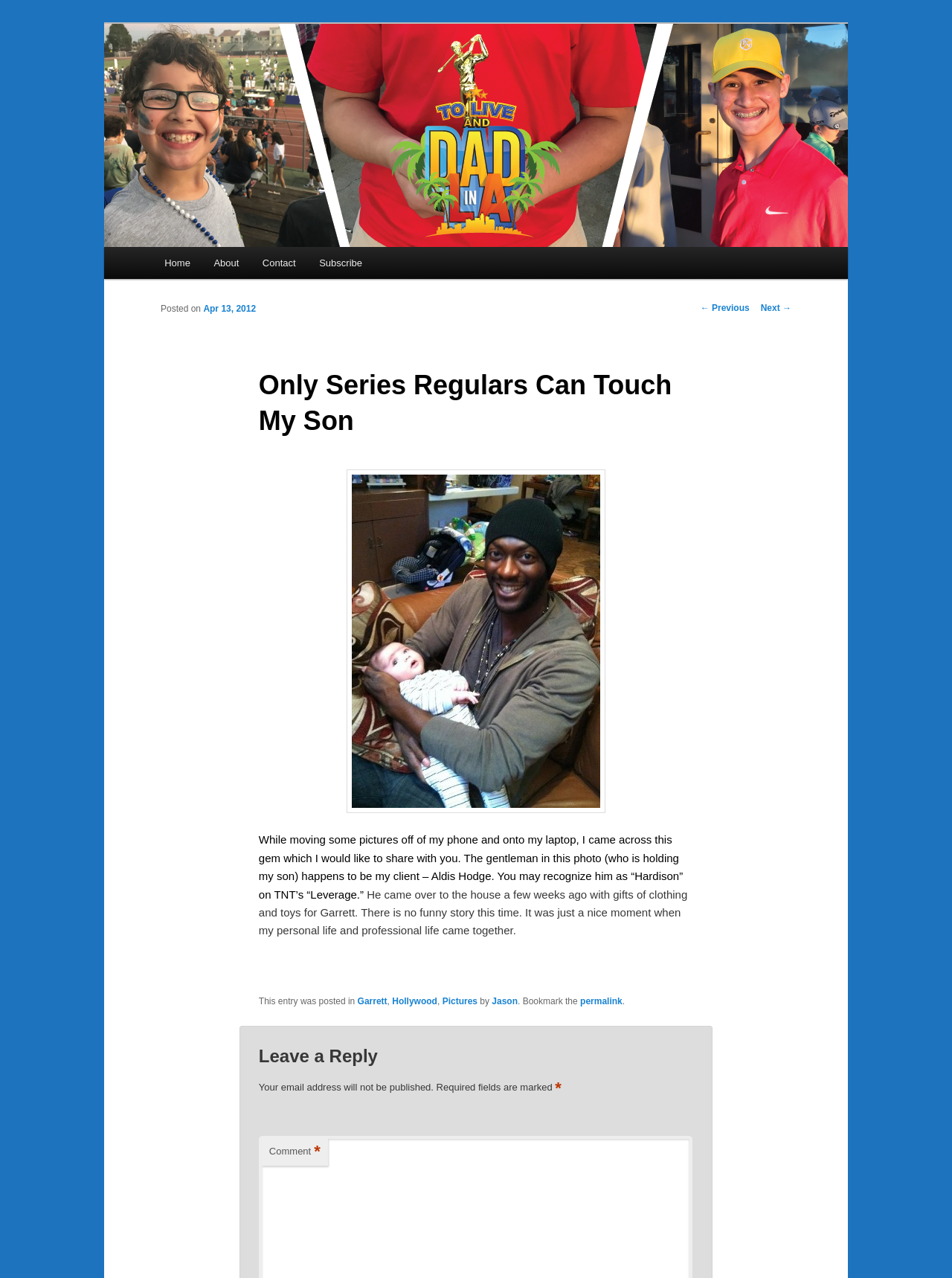Determine the bounding box coordinates of the region I should click to achieve the following instruction: "Click the 'Home' link". Ensure the bounding box coordinates are four float numbers between 0 and 1, i.e., [left, top, right, bottom].

[0.16, 0.193, 0.212, 0.218]